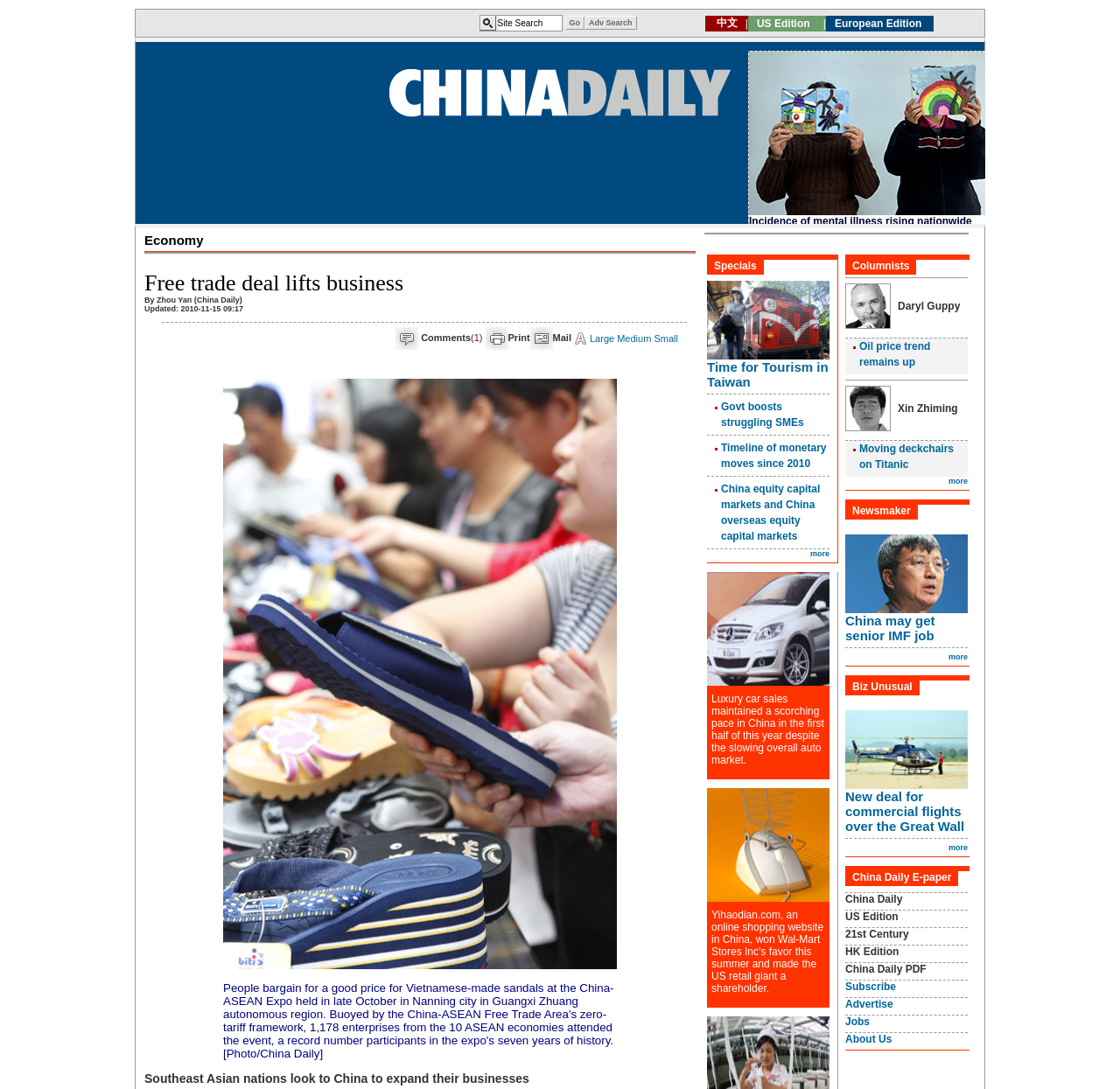How many comments are there for the article?
Using the information from the image, answer the question thoroughly.

There is one comment for the article as indicated by the link 'Comments(1)' on the webpage.